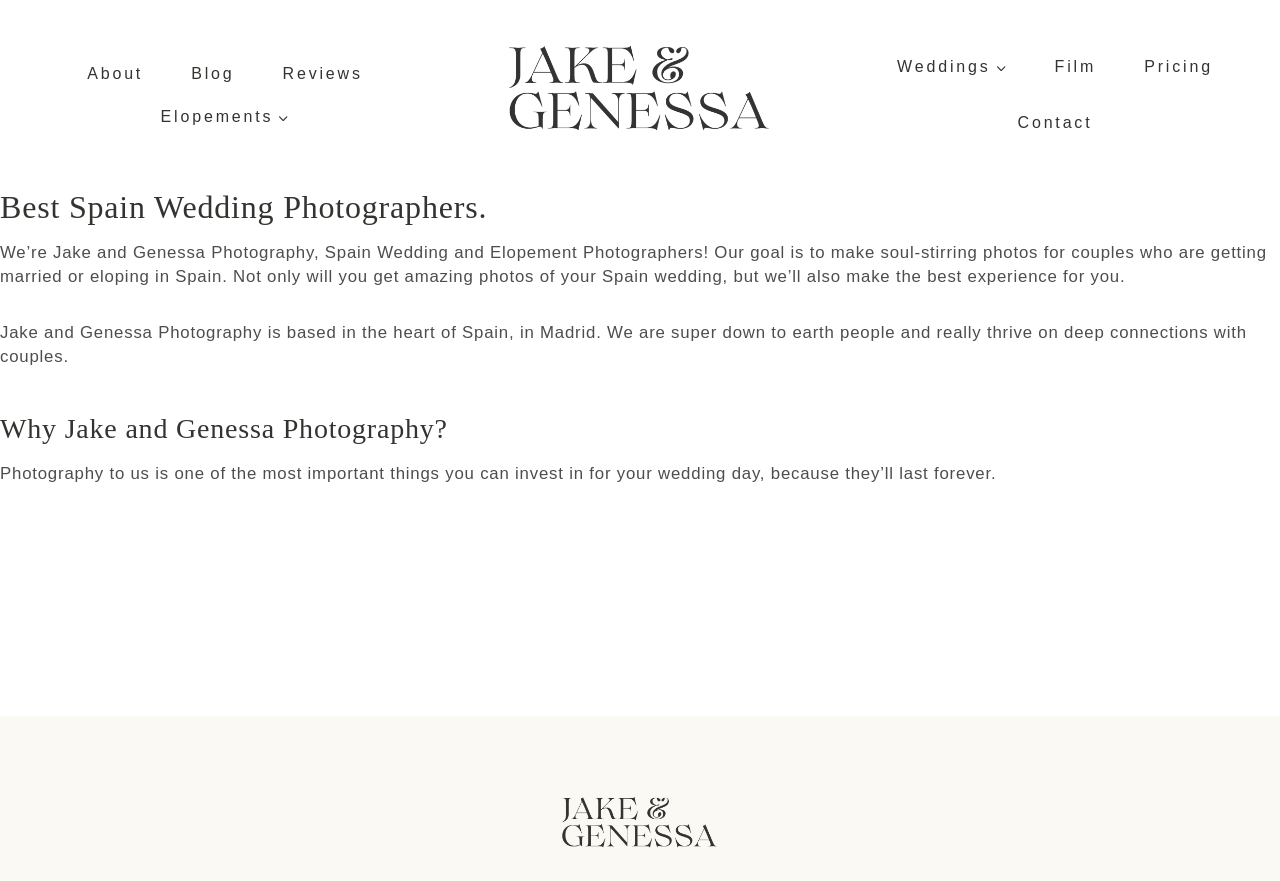What is the goal of Jake and Genessa Photography?
Answer the question in as much detail as possible.

I found the answer by reading the article section, where it says 'Our goal is to make soul-stirring photos for couples who are getting married or eloping in Spain.' This indicates that the goal of Jake and Genessa Photography is to create soul-stirring photos.